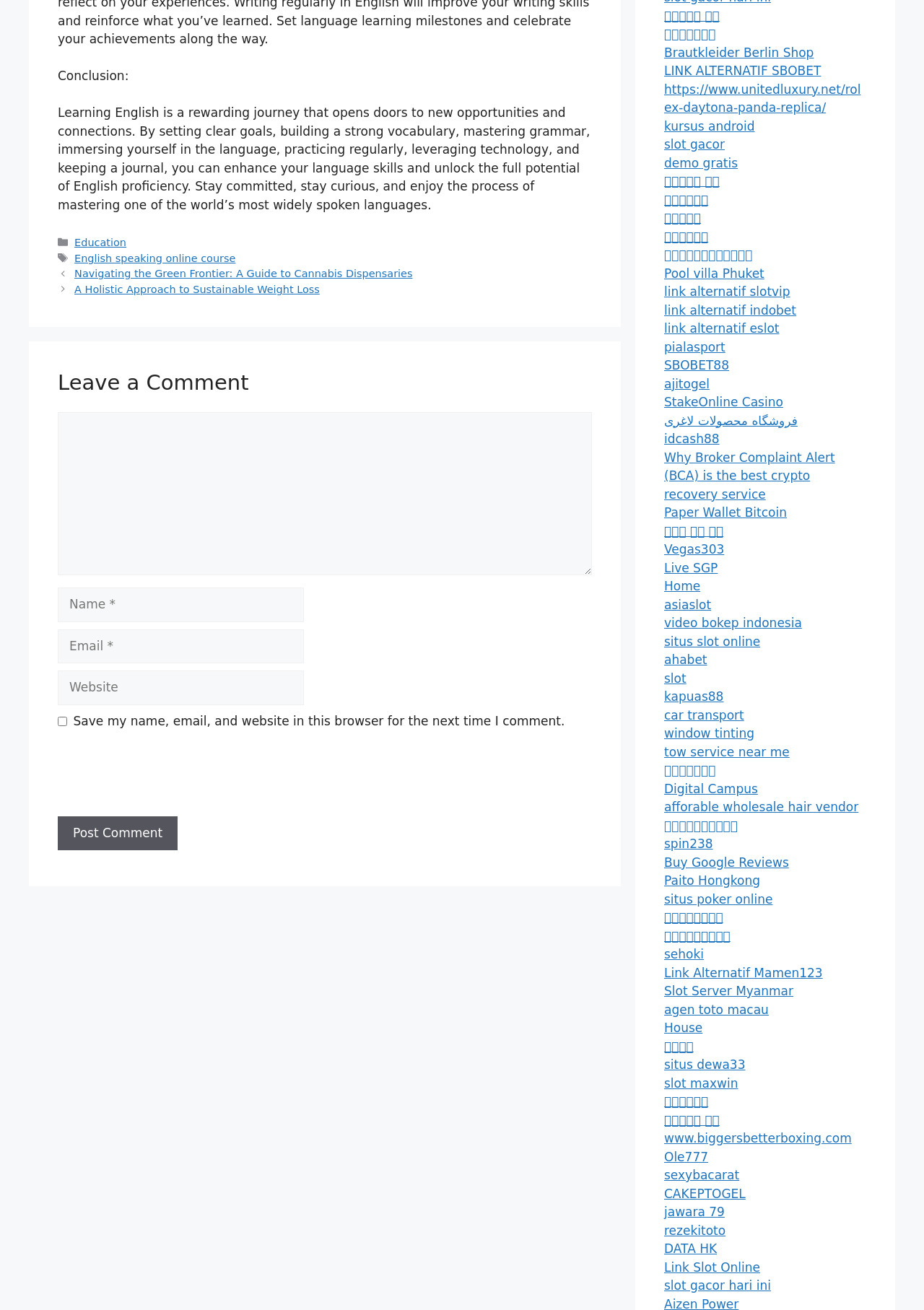Find the bounding box coordinates of the area to click in order to follow the instruction: "Leave a comment".

[0.062, 0.283, 0.641, 0.303]